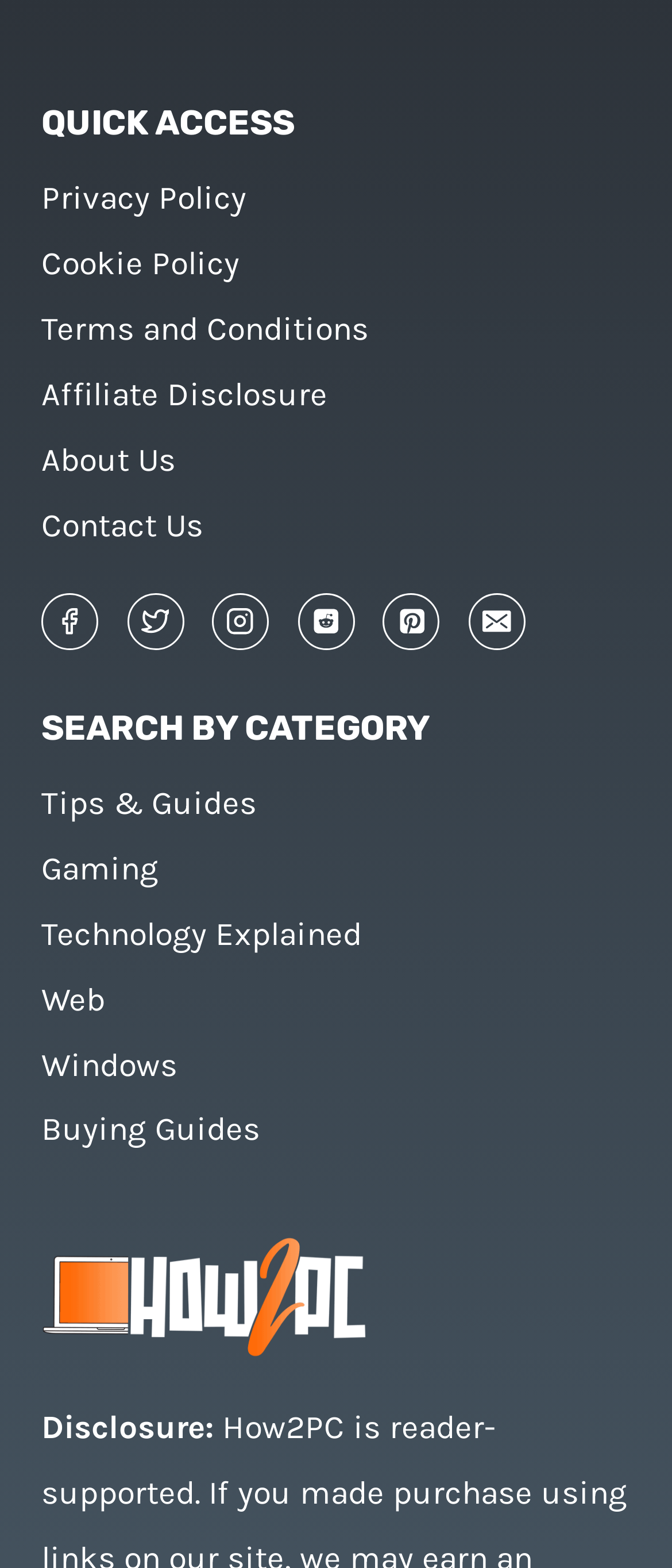Reply to the question with a single word or phrase:
What is the last link in the SEARCH BY CATEGORY section?

Buying Guides